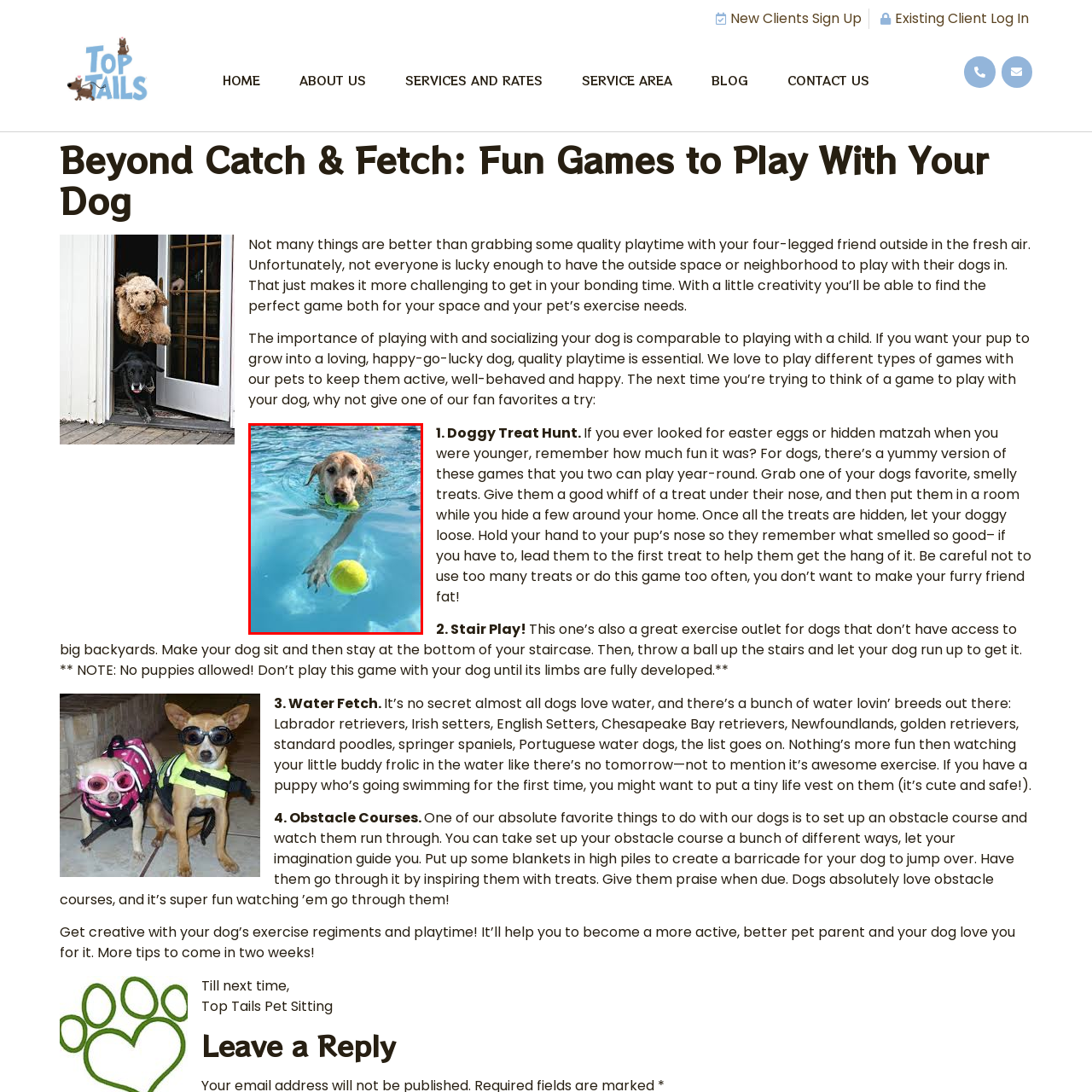What color is the other tennis ball in the pool?
Inspect the image inside the red bounding box and provide a detailed answer drawing from the visual content.

In the foreground of the image, another tennis ball floats just below the surface of the pool, and its vibrant yellow color is easily noticeable, inviting the dog to dive deeper for a game of fetch.